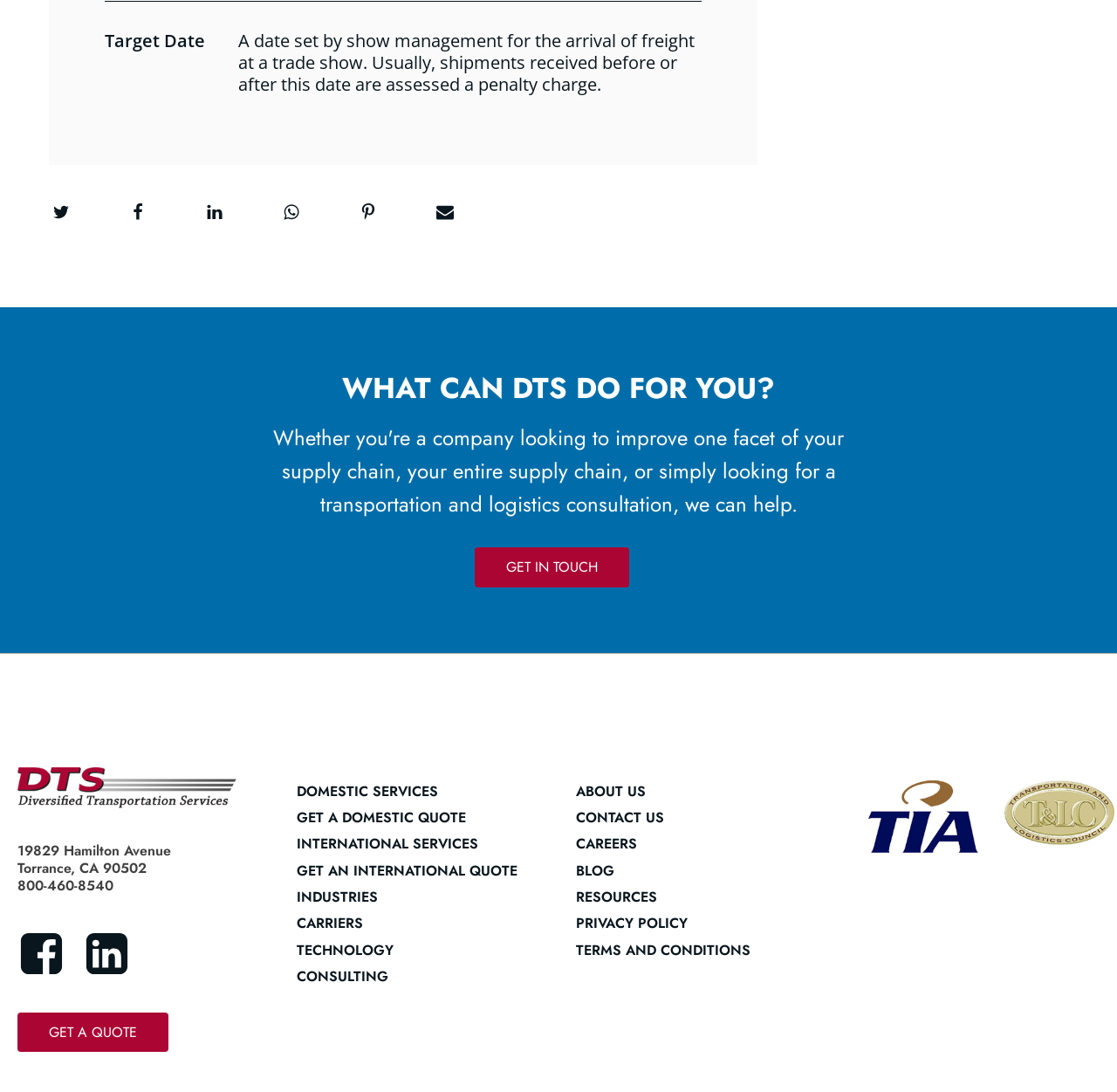Locate the UI element that matches the description Blog in the webpage screenshot. Return the bounding box coordinates in the format (top-left x, top-left y, bottom-right x, bottom-right y), with values ranging from 0 to 1.

[0.516, 0.787, 0.55, 0.807]